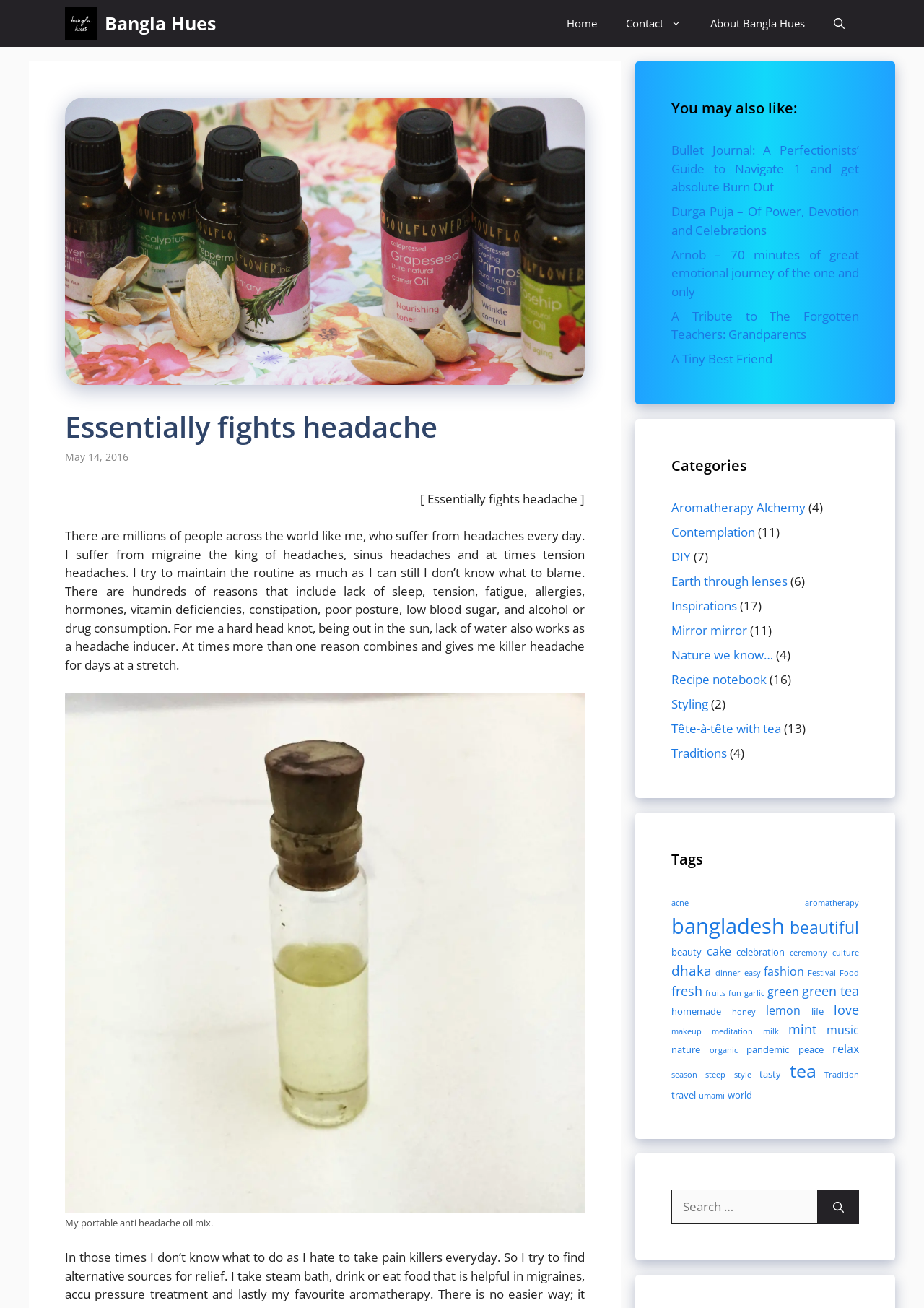Using floating point numbers between 0 and 1, provide the bounding box coordinates in the format (top-left x, top-left y, bottom-right x, bottom-right y). Locate the UI element described here: Bangla Hues

[0.113, 0.0, 0.234, 0.036]